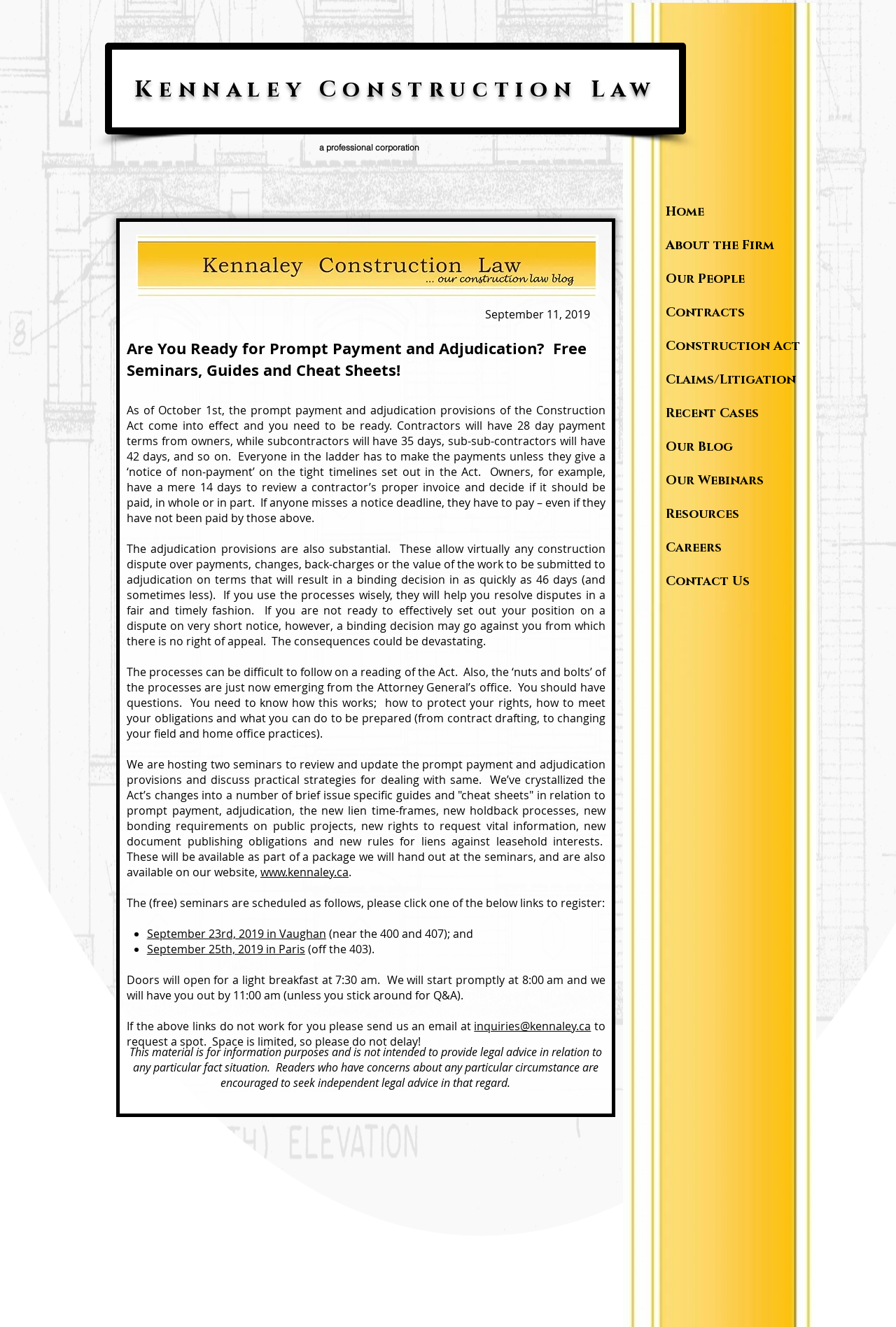Please specify the bounding box coordinates of the area that should be clicked to accomplish the following instruction: "Click the 'September 23rd, 2019 in Vaughan' link". The coordinates should consist of four float numbers between 0 and 1, i.e., [left, top, right, bottom].

[0.164, 0.698, 0.364, 0.709]